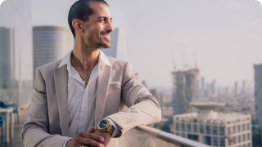What is the color of the man's suit jacket?
Please respond to the question with a detailed and informative answer.

The man is wearing a light-colored suit jacket over a white shirt, which showcases a relaxed yet sophisticated look.